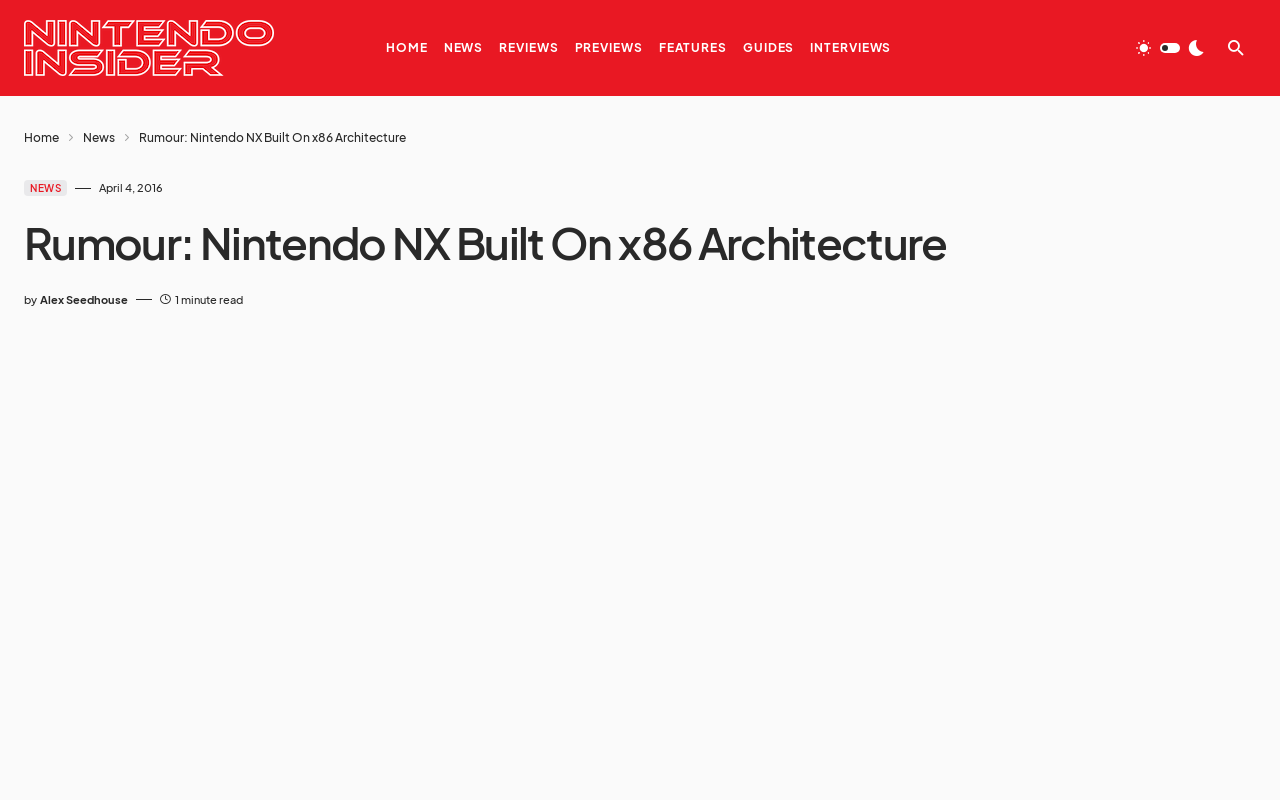Locate the bounding box coordinates of the element to click to perform the following action: 'View the etc magazine'. The coordinates should be given as four float values between 0 and 1, in the form of [left, top, right, bottom].

None